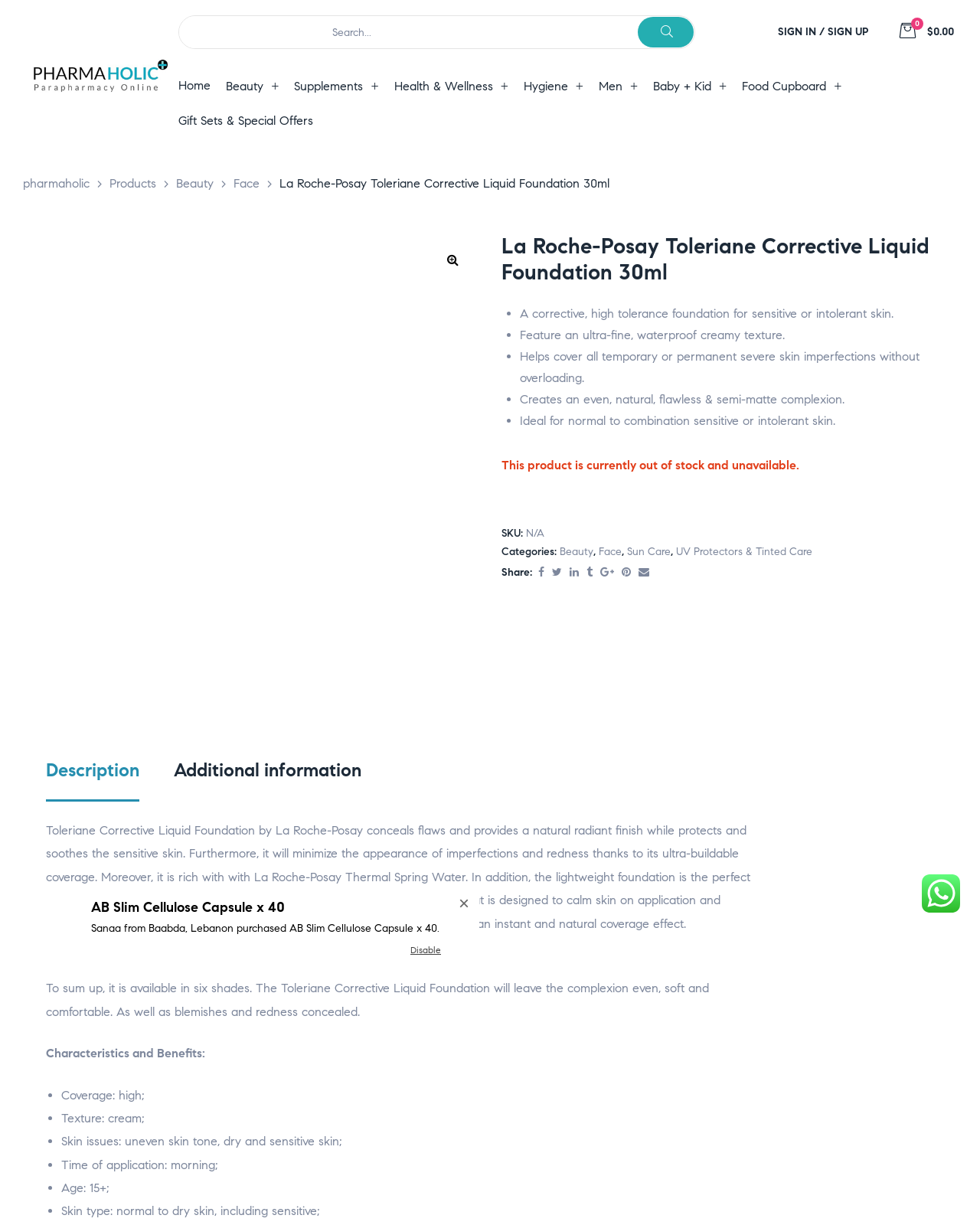Examine the screenshot and answer the question in as much detail as possible: Is the product currently in stock?

I found the answer by looking at the product information section, which displays a message saying 'This product is currently out of stock and unavailable'.